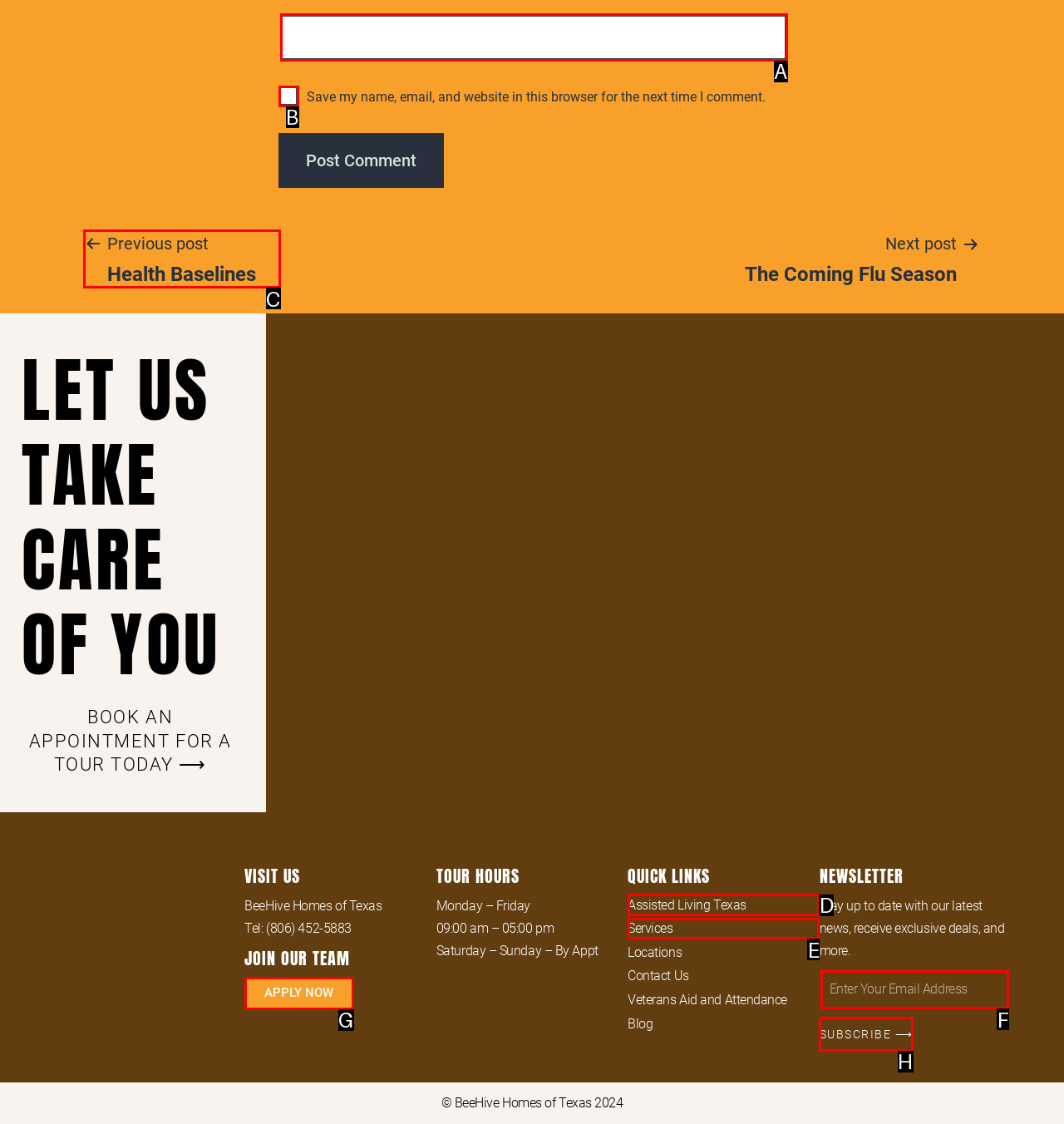Determine which HTML element should be clicked to carry out the following task: Subscribe to the newsletter Respond with the letter of the appropriate option.

H